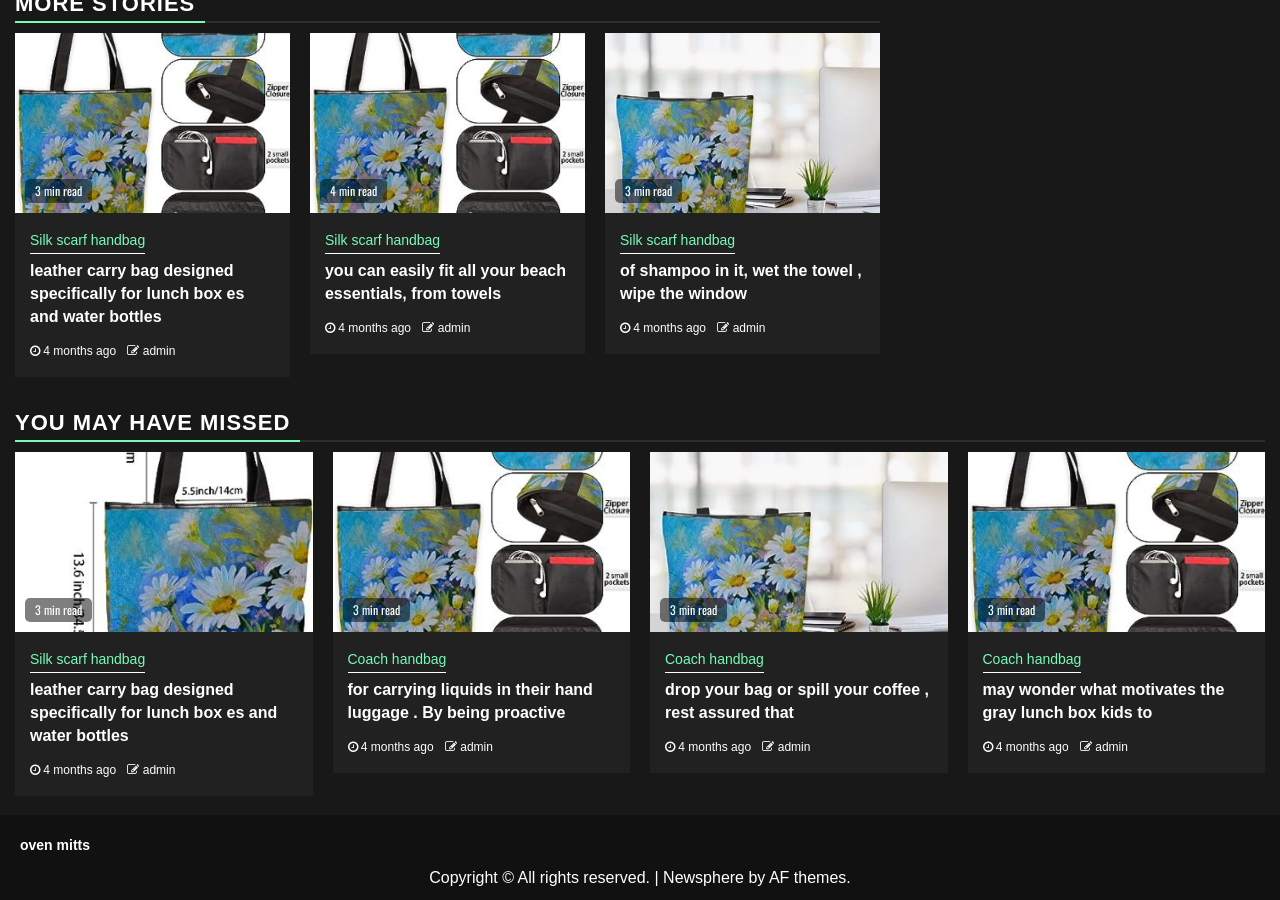Please determine the bounding box coordinates of the element to click in order to execute the following instruction: "Explore the Silk scarf handbag". The coordinates should be four float numbers between 0 and 1, specified as [left, top, right, bottom].

[0.023, 0.256, 0.113, 0.283]